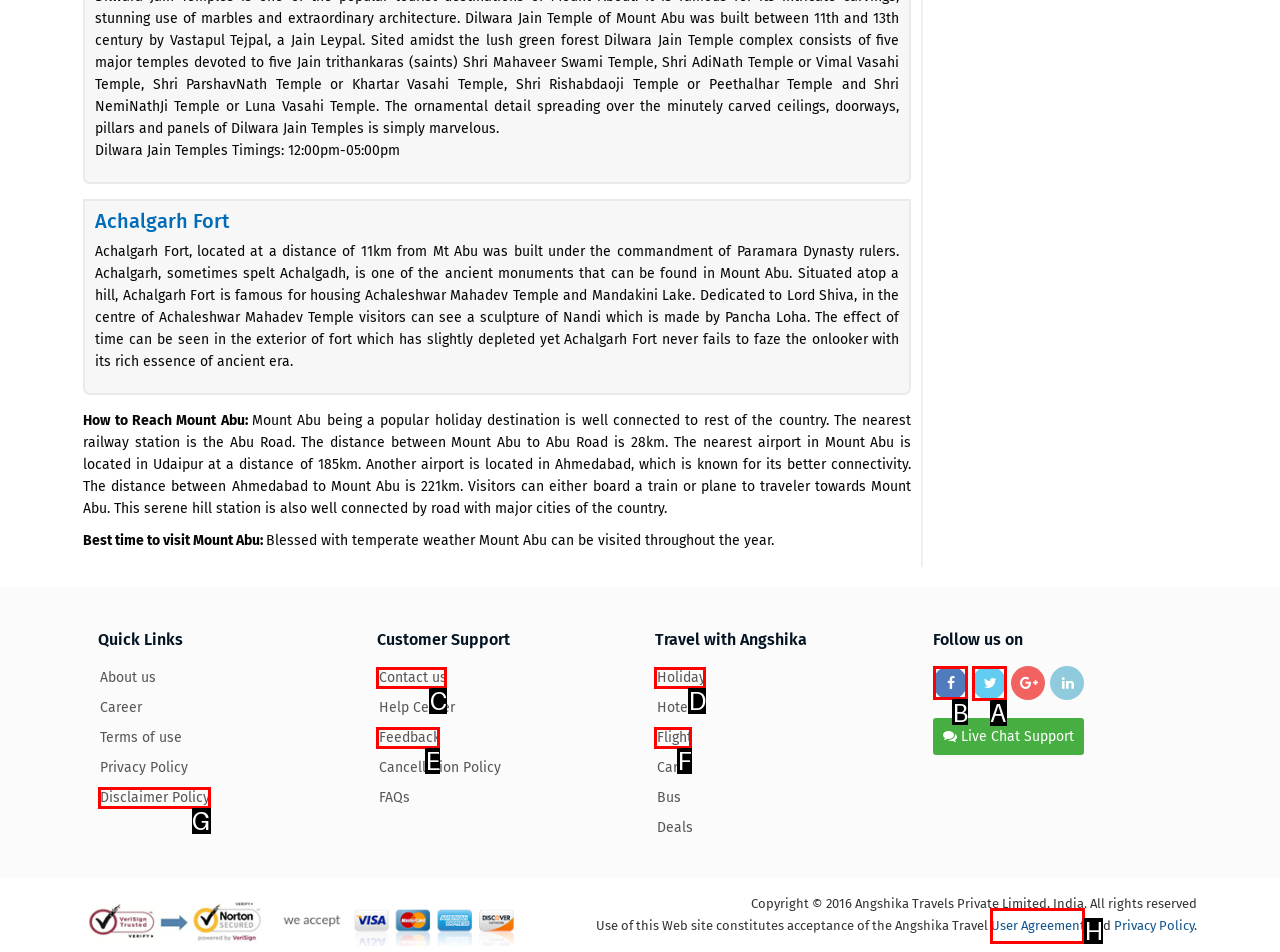Identify the letter of the option to click in order to Follow on Facebook. Answer with the letter directly.

B